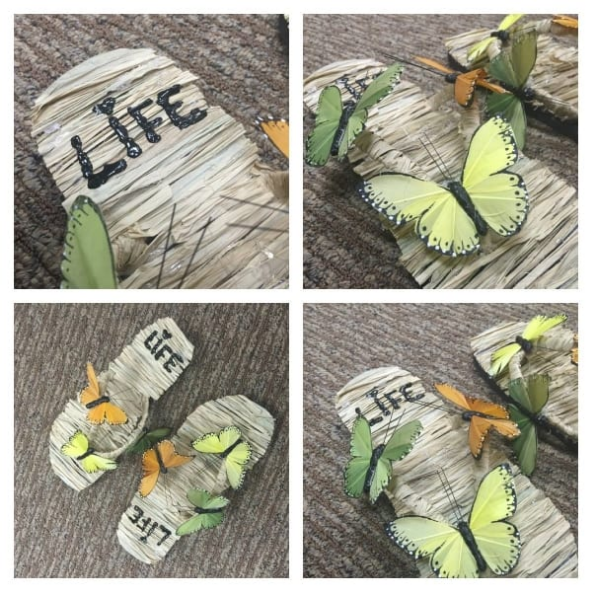Using the image as a reference, answer the following question in as much detail as possible:
What is the symbolic meaning of the butterflies?

The butterflies on the shoes are in bright, colorful shades of green and orange, which gives them a lively aesthetic. According to the image, they symbolize life and vibrancy, adding to the overall theme of the 'Soul Shoes'.